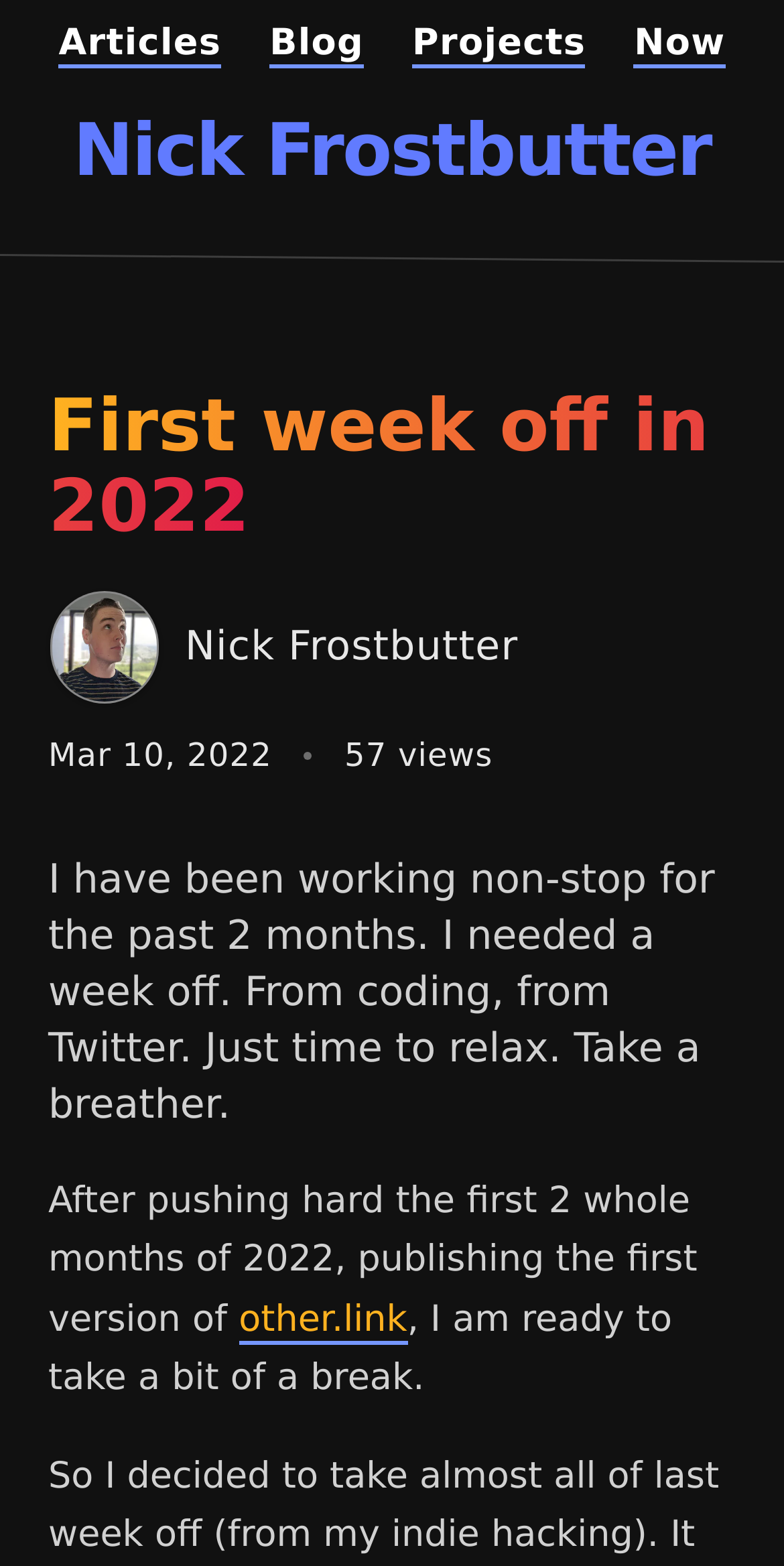What is the author's name?
Please use the image to provide a one-word or short phrase answer.

Nick Frostbutter